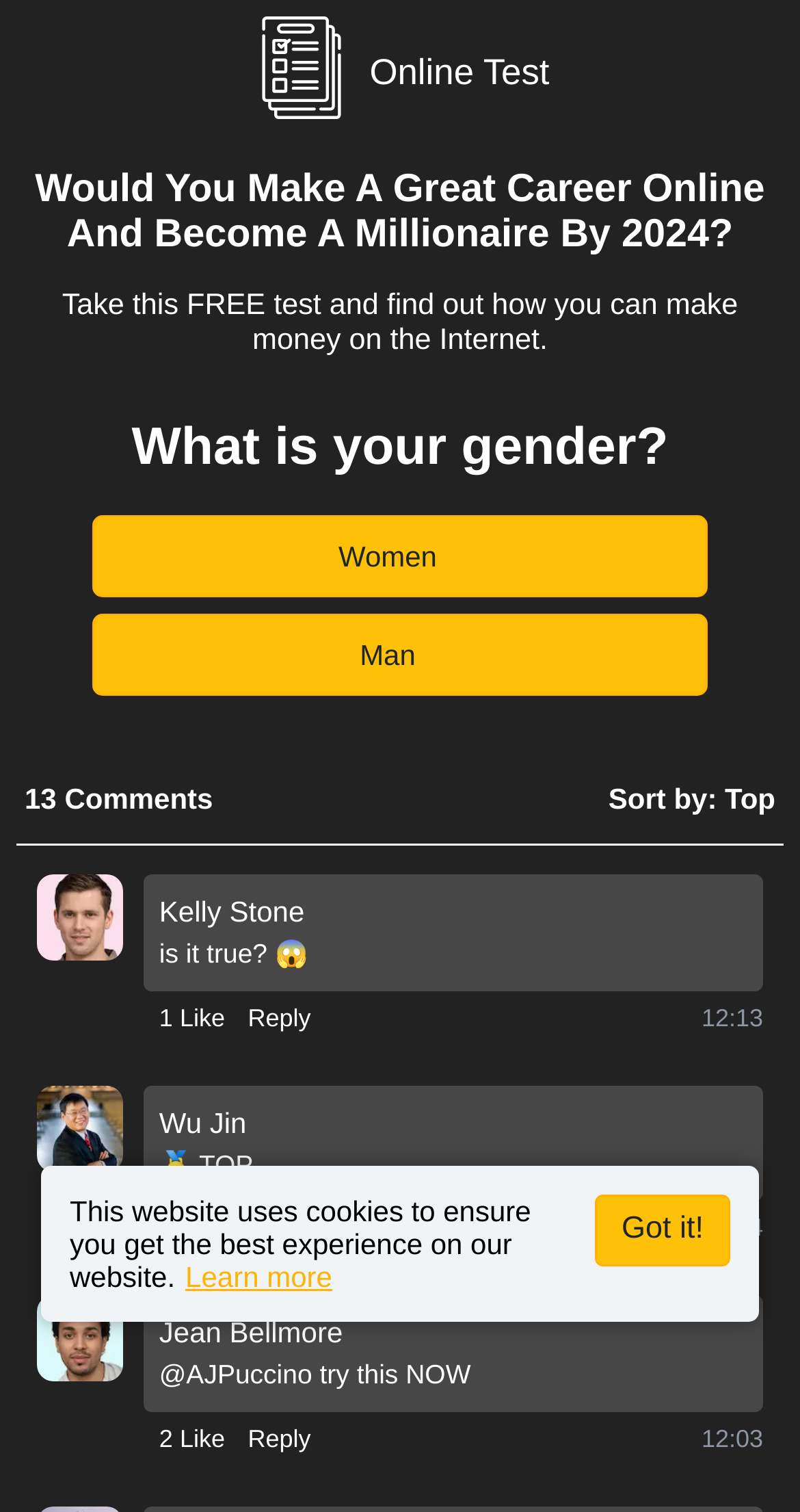Explain the webpage's layout and main content in detail.

This webpage appears to be a survey or quiz page, with a prominent heading that asks "Would You Make A Great Career Online And Become A Millionaire By 2024?" followed by a subheading that invites users to take a free test to find out how they can make money on the internet.

At the top of the page, there is a logo image and a static text "Online Test". Below the heading, there is a question "What is your gender?" with two buttons "Women" and "Man" to select from.

The page then displays a series of comments or posts from users, each with a profile picture, a comment text, and buttons to "Like" and "Reply". The comments are sorted by "Top" and have timestamps ranging from 12:13 to 12:03.

At the bottom of the page, there is a notice about the website using cookies, with a link to "Learn more" and a button to "Got it!" to acknowledge the notice.

Overall, the page has a mix of survey questions, user-generated content, and website notices, with a focus on online career development and making money on the internet.